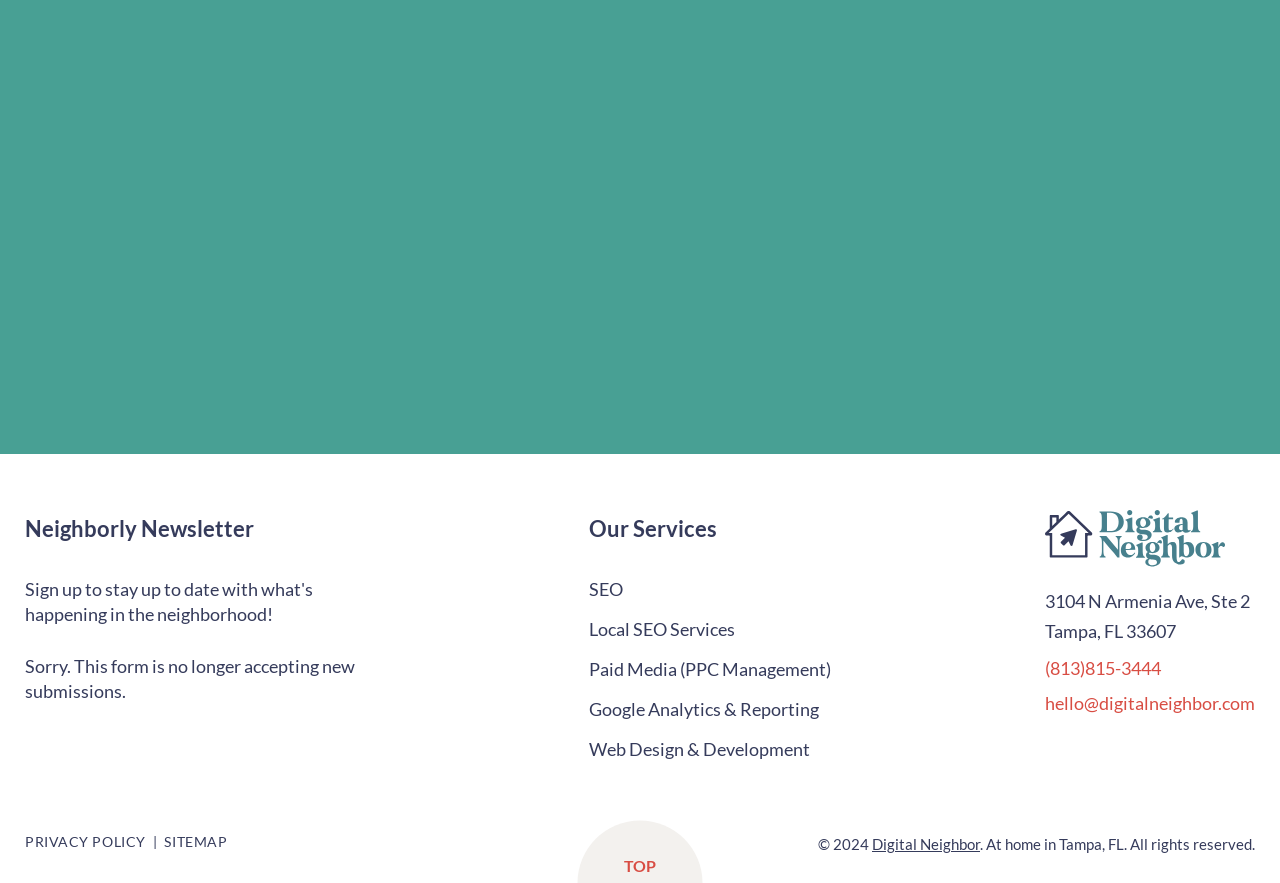Provide the bounding box coordinates in the format (top-left x, top-left y, bottom-right x, bottom-right y). All values are floating point numbers between 0 and 1. Determine the bounding box coordinate of the UI element described as: hello@digitalneighbor.com

[0.816, 0.782, 0.98, 0.811]